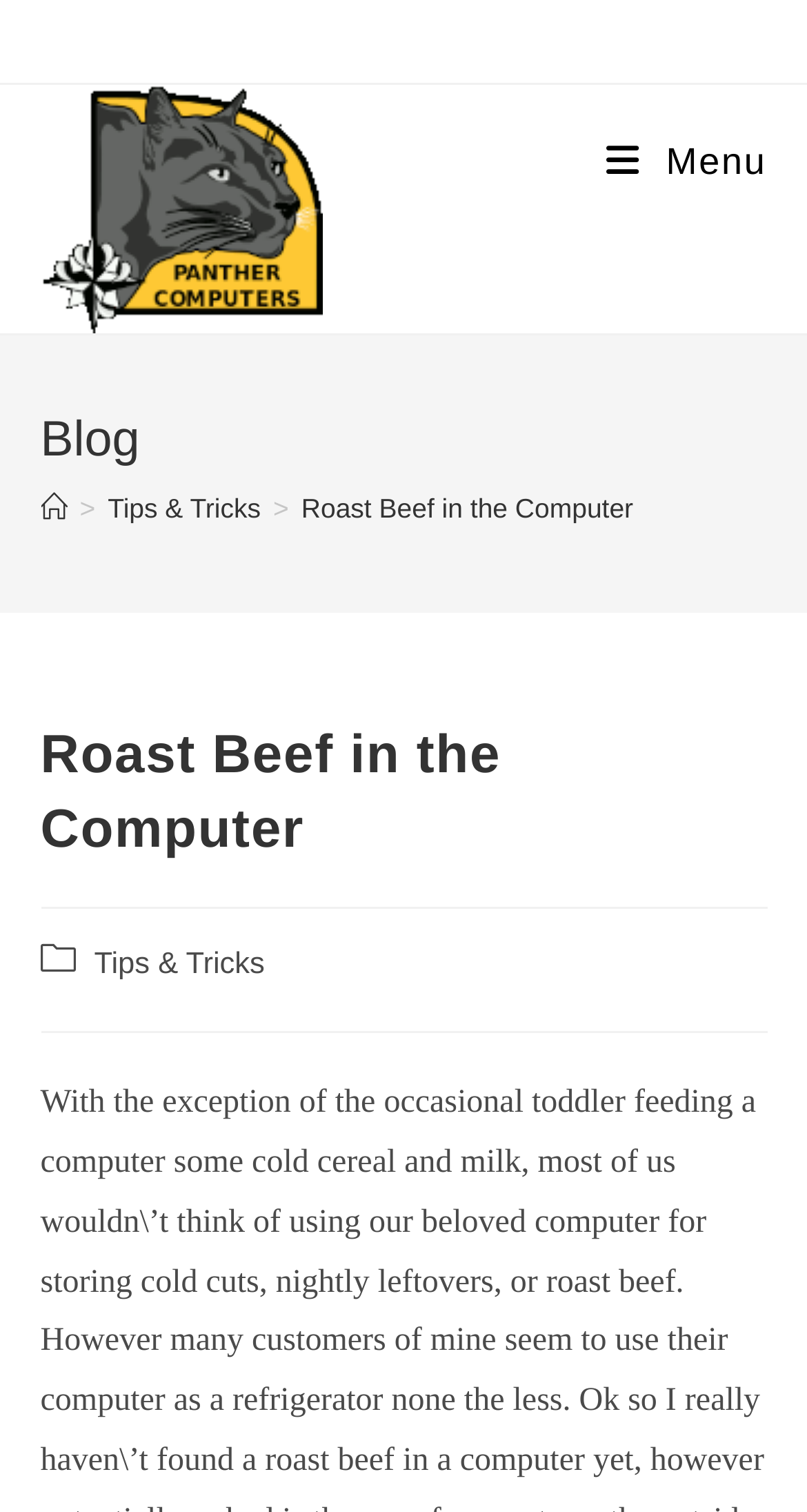Identify the bounding box of the HTML element described as: "Tips & Tricks".

[0.117, 0.628, 0.328, 0.65]